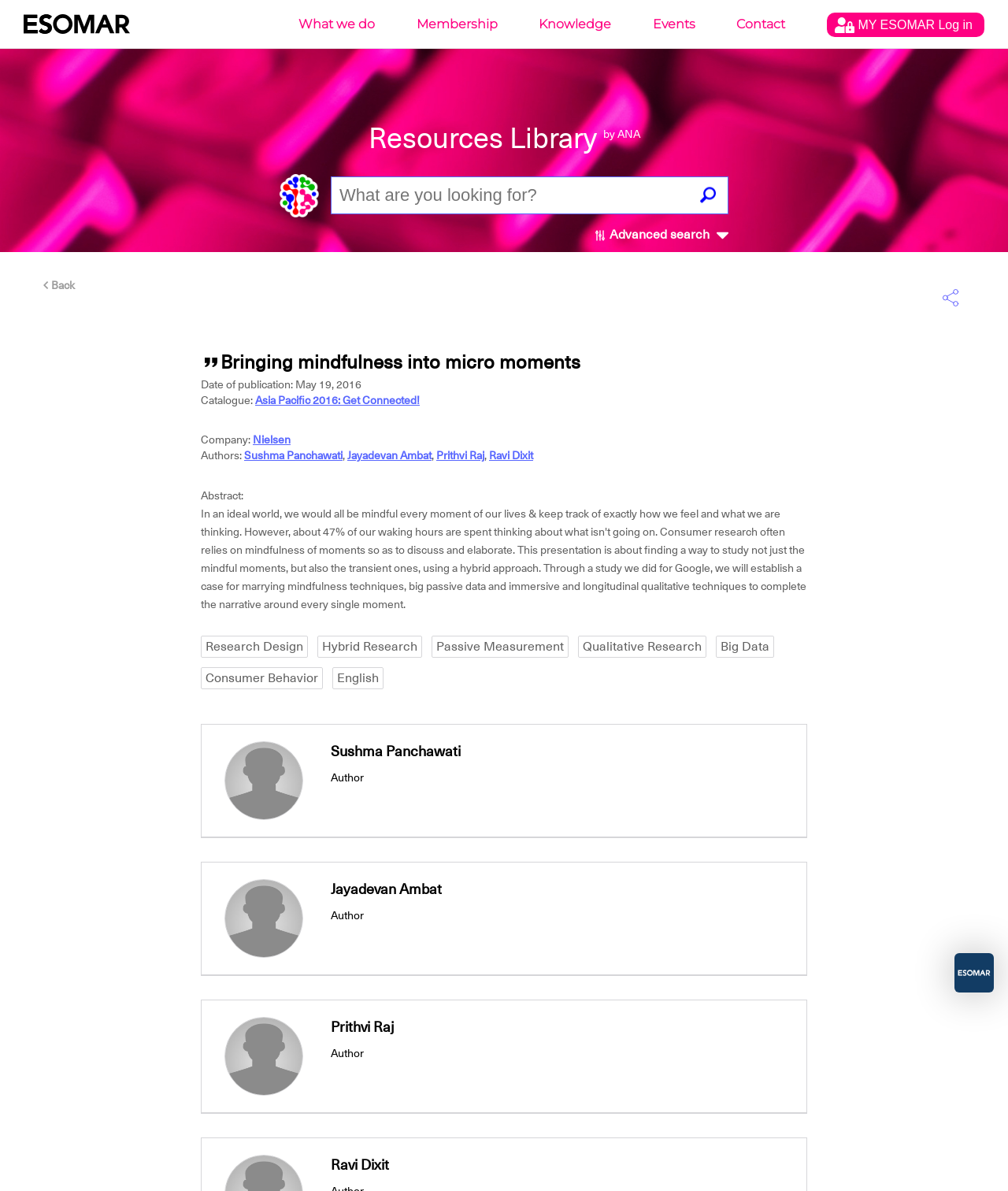Give the bounding box coordinates for this UI element: "Asia Pacific 2016: Get Connected!". The coordinates should be four float numbers between 0 and 1, arranged as [left, top, right, bottom].

[0.253, 0.33, 0.416, 0.342]